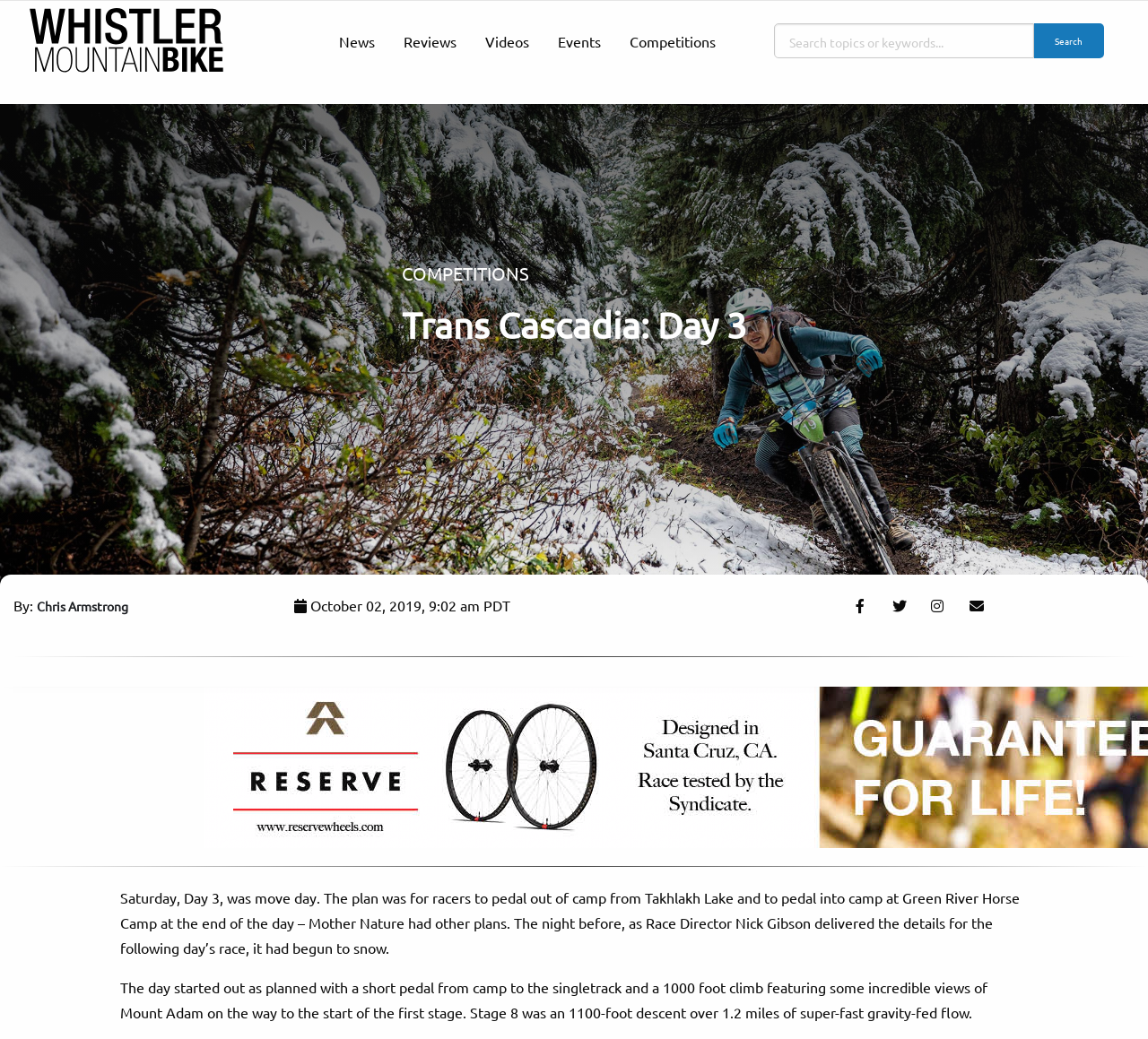Provide a comprehensive description of the webpage.

The webpage is dedicated to mountain biking in Whistler, with a focus on trail descriptions, stories, contests, and events. At the top left corner, there is a logo of Whistler Mountain Bike (WMB) with a link to the website's homepage. 

Below the logo, there is a navigation menu with links to different sections of the website, including News, Reviews, Videos, Events, and Competitions. To the right of the navigation menu, there is a search bar with a text box and a search button.

The main content of the webpage is an article titled "Trans Cascadia: Day 3" with a heading that spans across the middle of the page. The article is written by Chris Armstrong and was published on October 2, 2019, at 9:02 am PDT. There are 1674 views on the article.

The article's content is divided into paragraphs, with the first paragraph describing the plan for the third day of the Trans Cascadia race, which was affected by snow. The second paragraph describes the start of the day's race, including a 1000-foot climb and an 1100-foot descent.

There are four social media links at the bottom of the article, represented by icons. The webpage also has two horizontal separator lines, one above the article and one below it, which separate the content from the rest of the page.